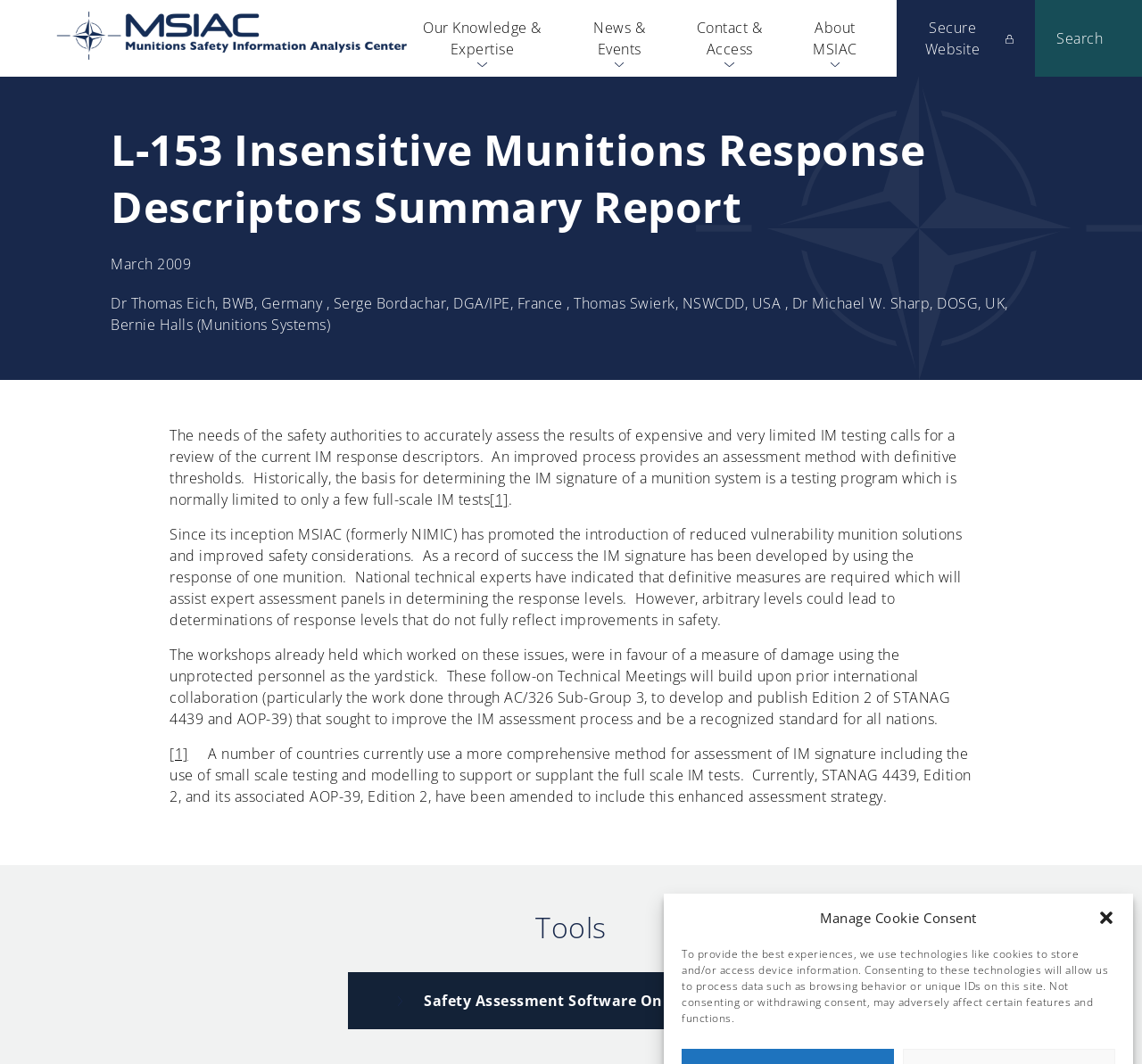Can you specify the bounding box coordinates for the region that should be clicked to fulfill this instruction: "Search for something".

[0.925, 0.027, 0.966, 0.045]